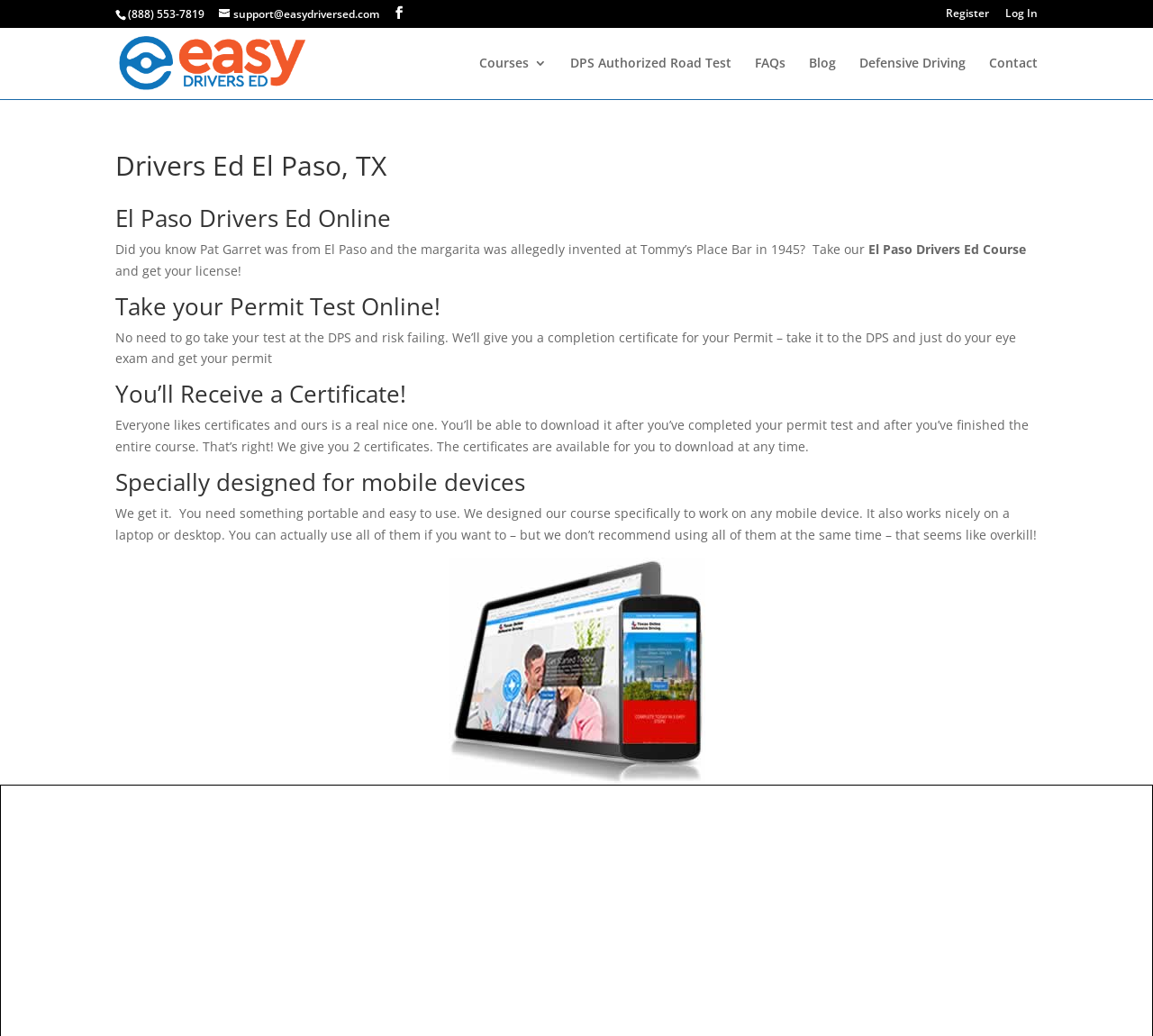What is the phone number to contact for support?
Based on the visual, give a brief answer using one word or a short phrase.

(888) 553-7819